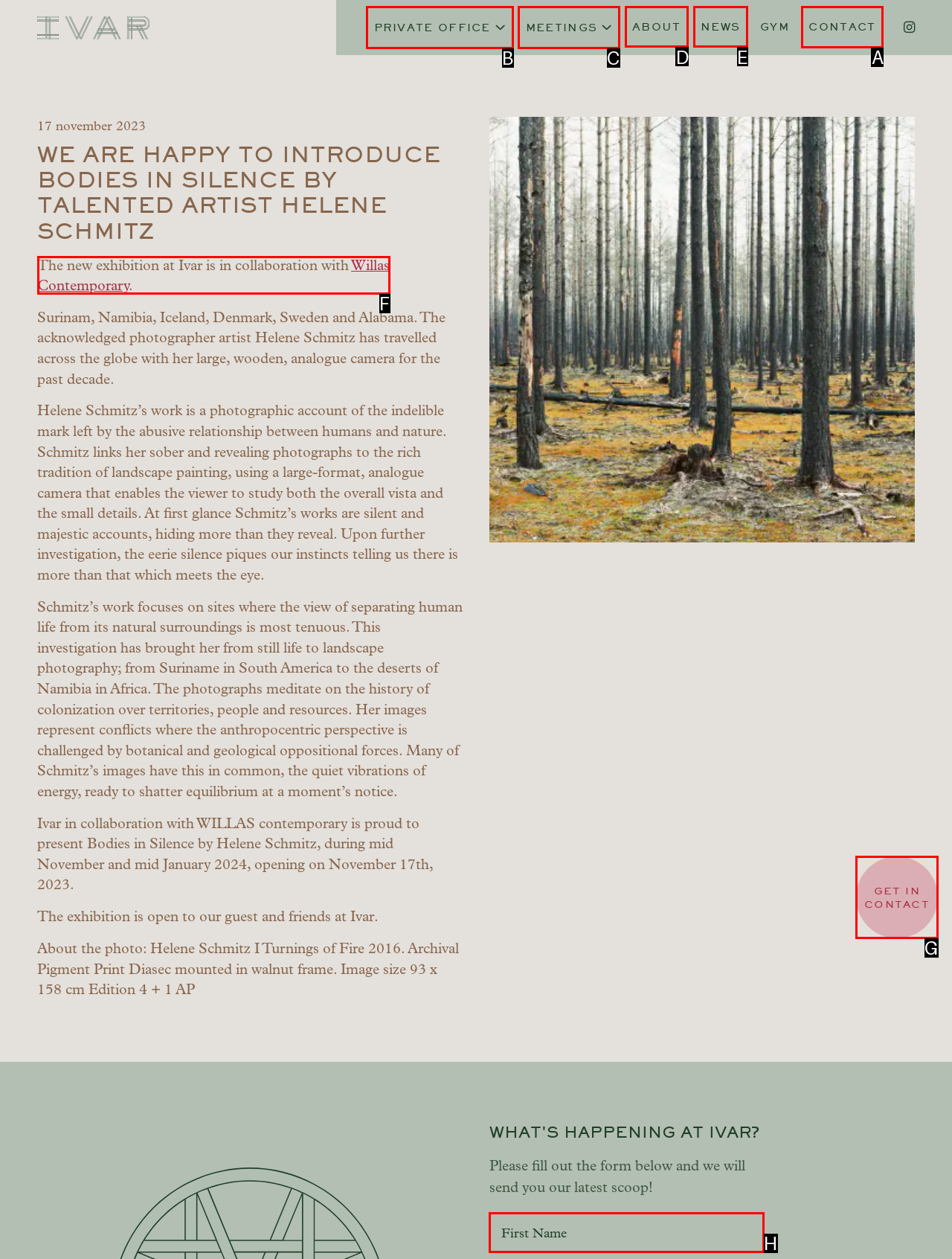From the given options, indicate the letter that corresponds to the action needed to complete this task: Click the 'CONTACT' link. Respond with only the letter.

A